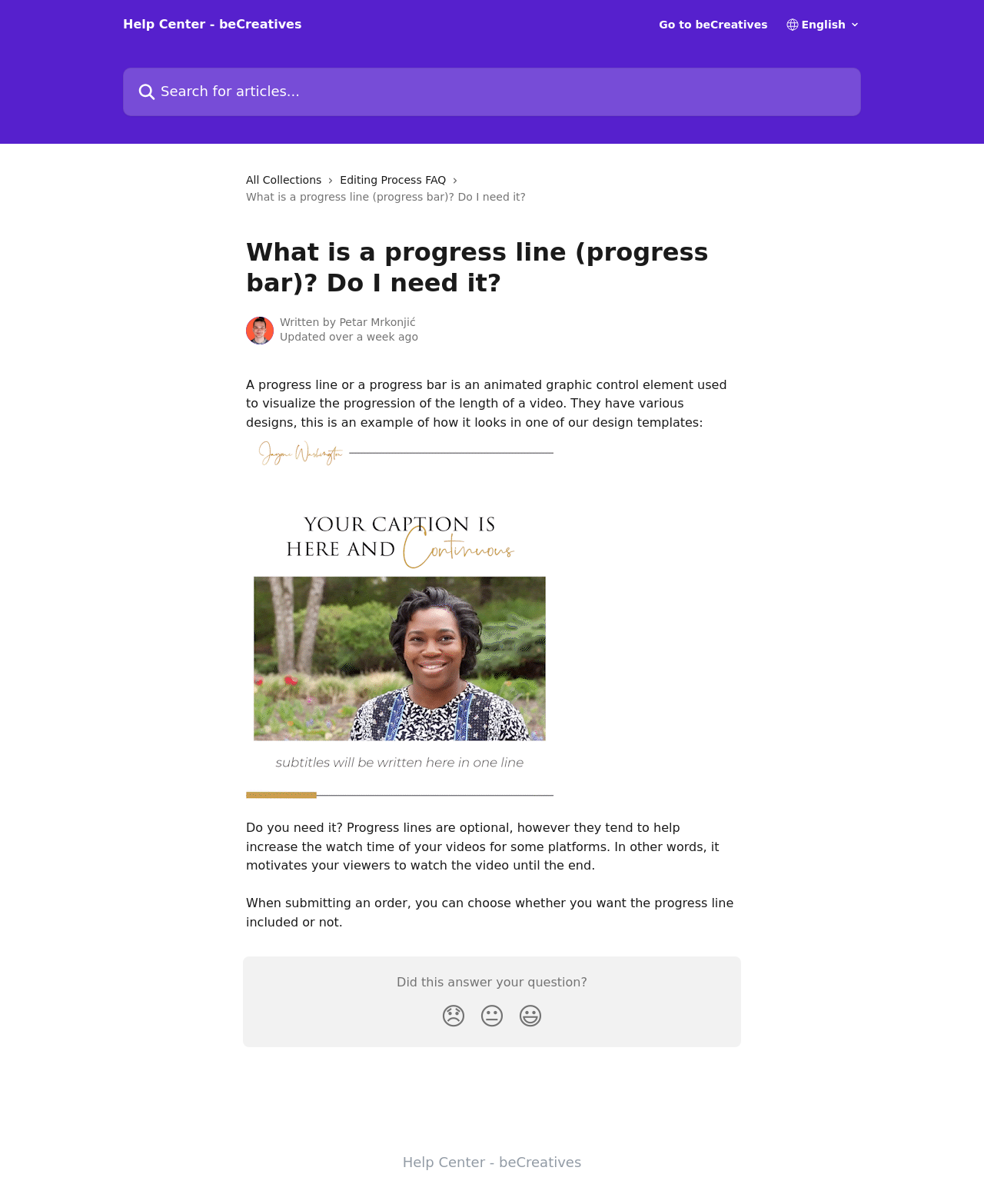What is a progress line?
Refer to the screenshot and respond with a concise word or phrase.

progress bar